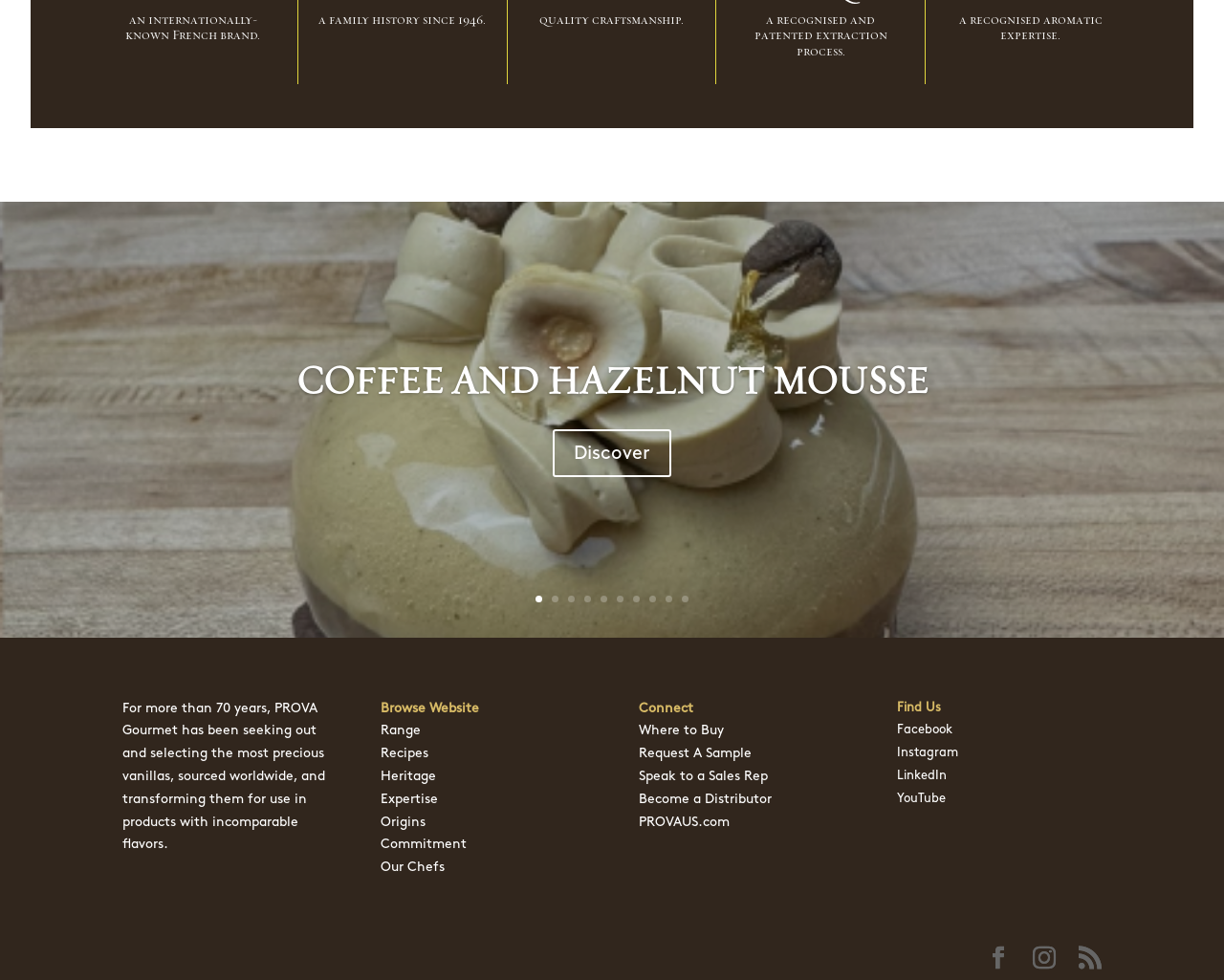Locate and provide the bounding box coordinates for the HTML element that matches this description: "Request A Sample".

[0.522, 0.762, 0.614, 0.775]